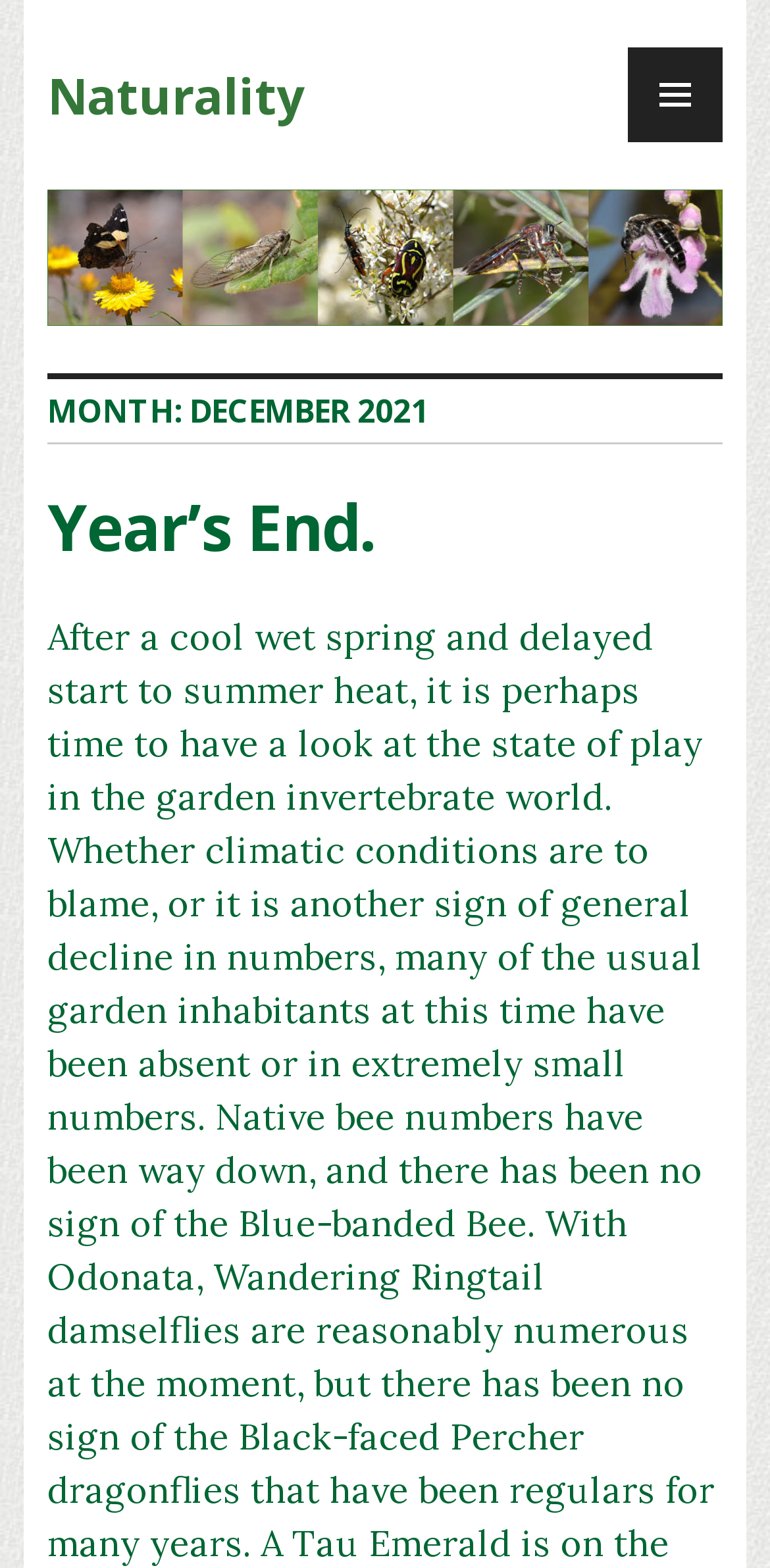Answer succinctly with a single word or phrase:
How many links are present in the webpage header?

2